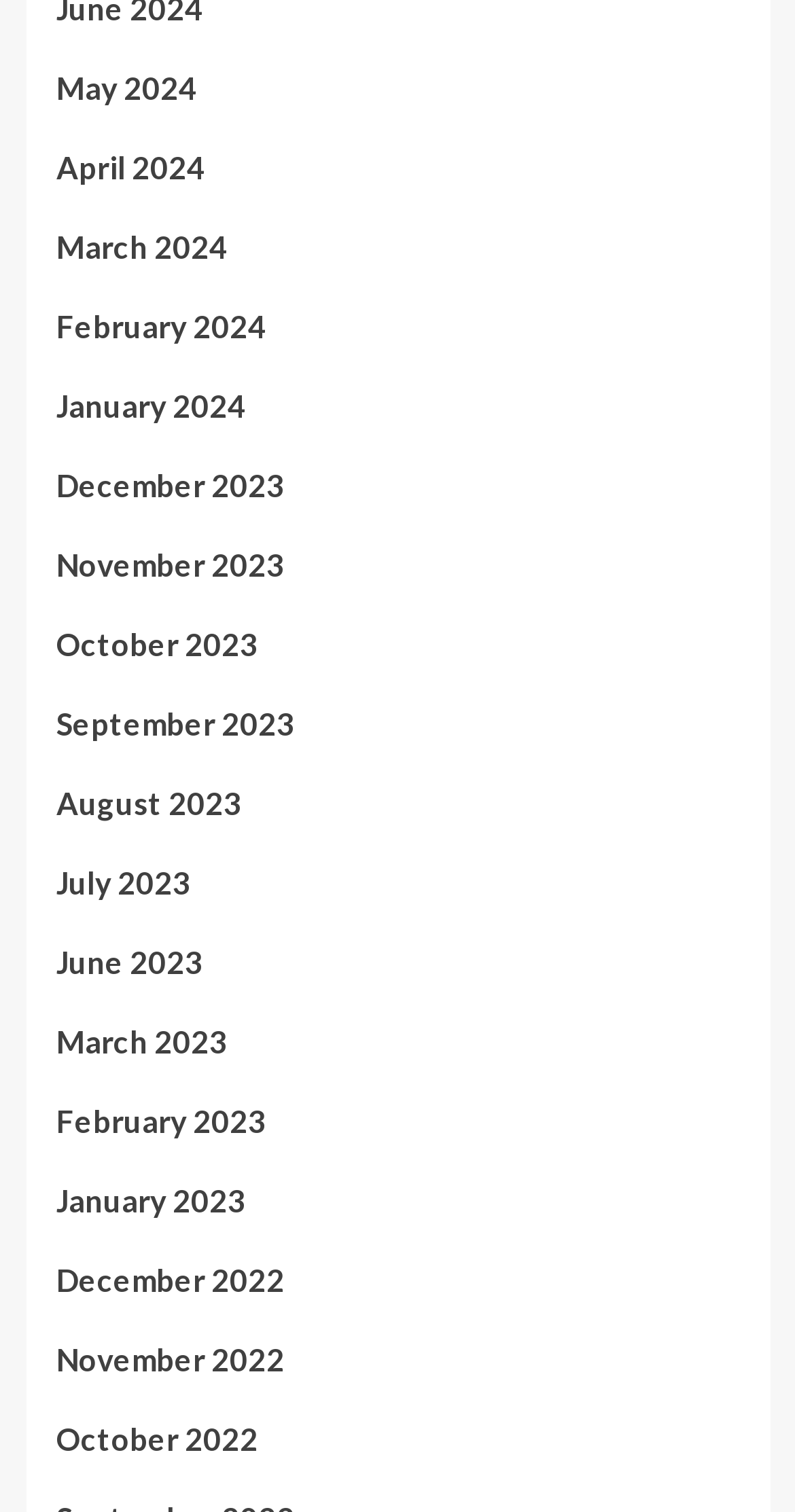Please locate the bounding box coordinates of the region I need to click to follow this instruction: "Browse March 2023".

[0.071, 0.672, 0.929, 0.725]